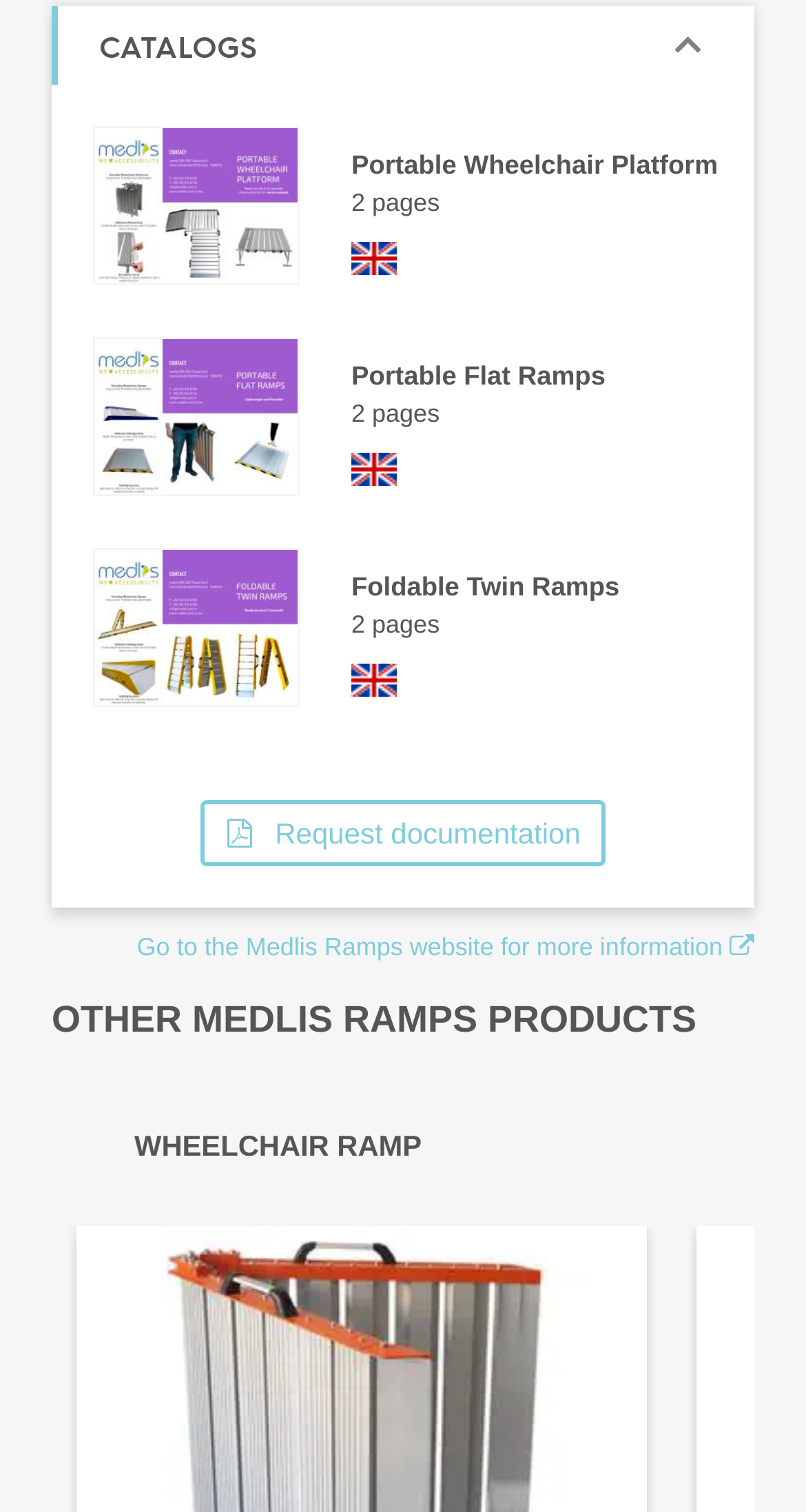Determine the bounding box of the UI component based on this description: "Request documentation". The bounding box coordinates should be four float values between 0 and 1, i.e., [left, top, right, bottom].

[0.249, 0.53, 0.751, 0.573]